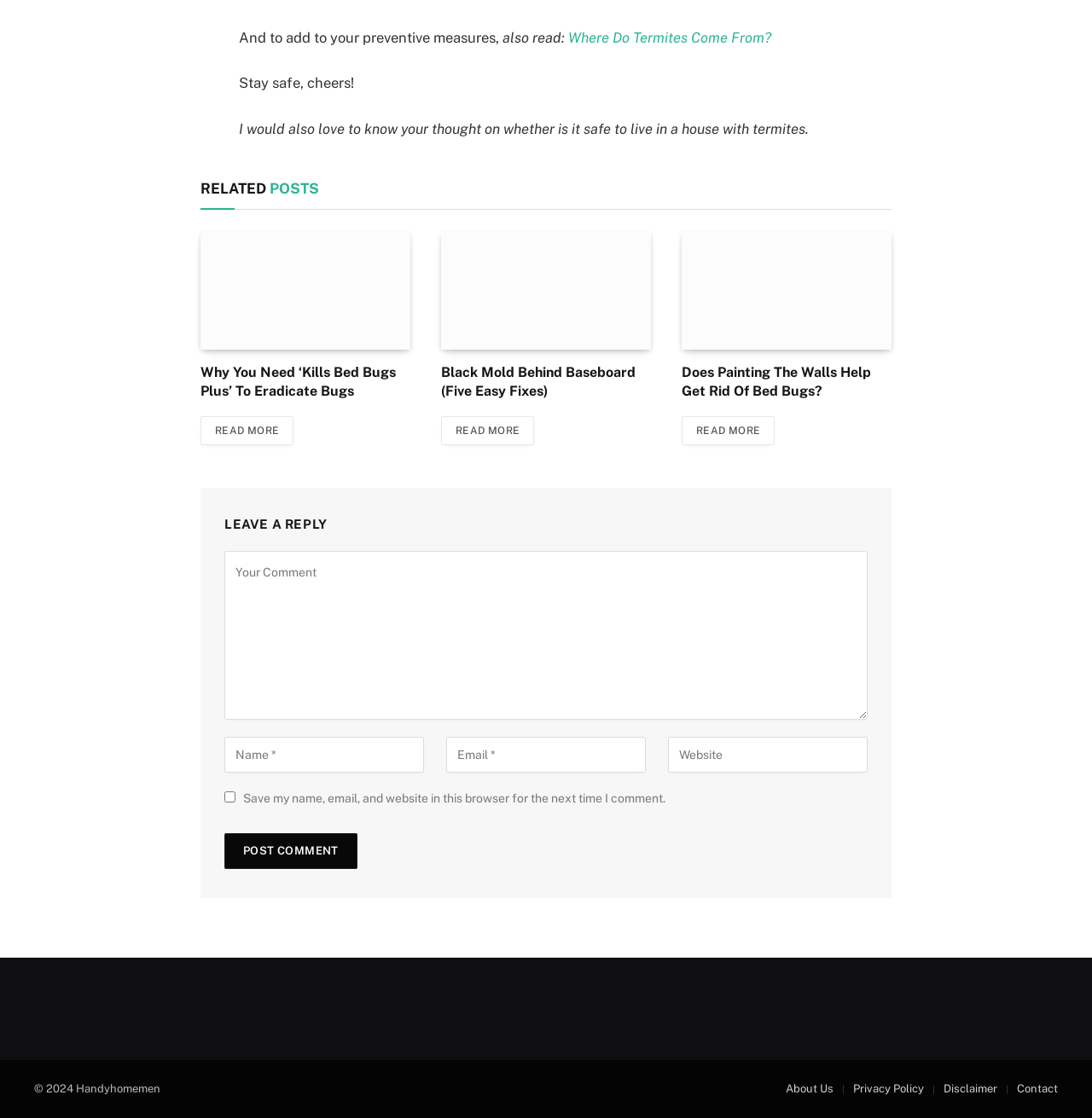Pinpoint the bounding box coordinates of the element you need to click to execute the following instruction: "Leave a reply". The bounding box should be represented by four float numbers between 0 and 1, in the format [left, top, right, bottom].

[0.205, 0.462, 0.3, 0.475]